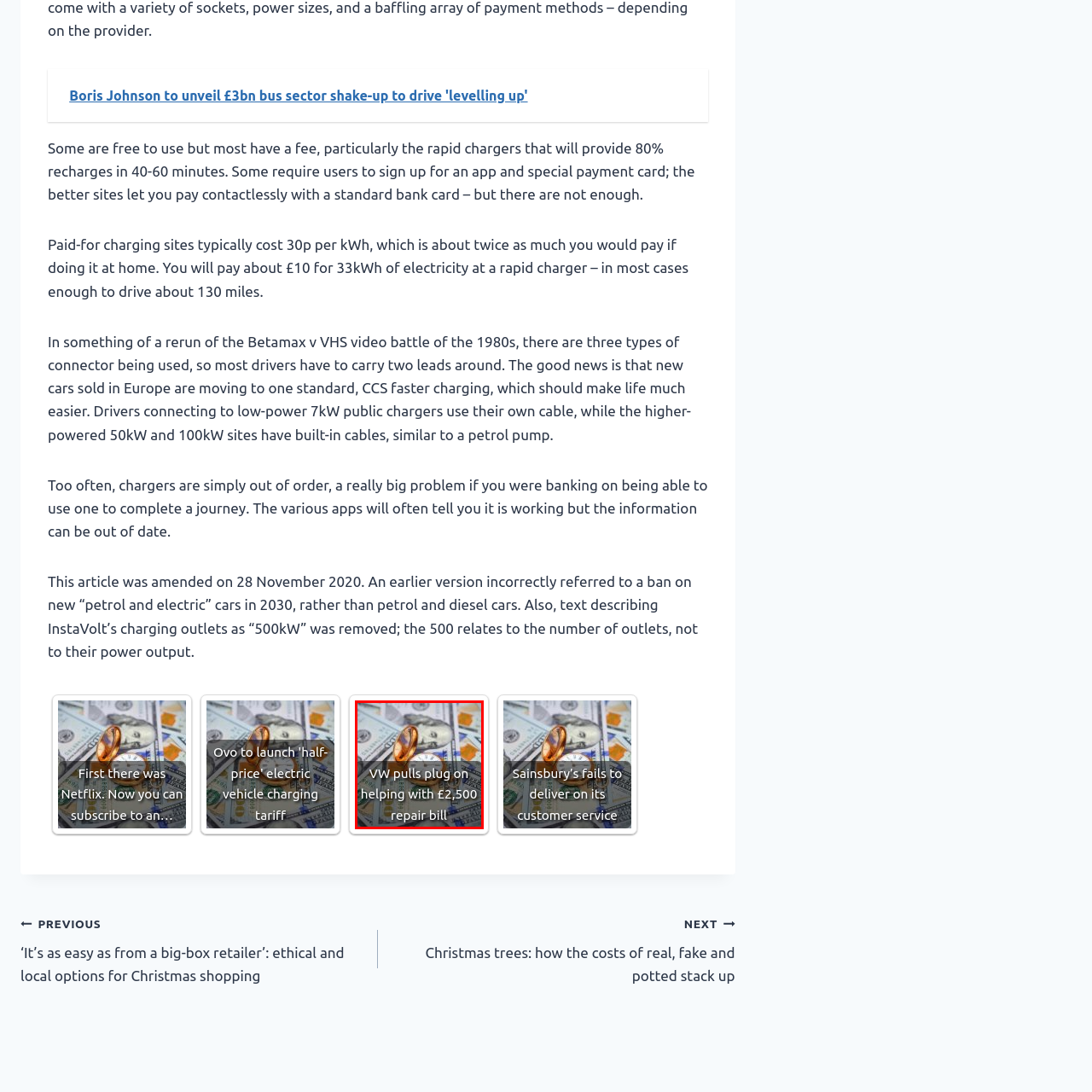Analyze the image encased in the red boundary, What is the headline about?
 Respond using a single word or phrase.

VW's decision on repair bill